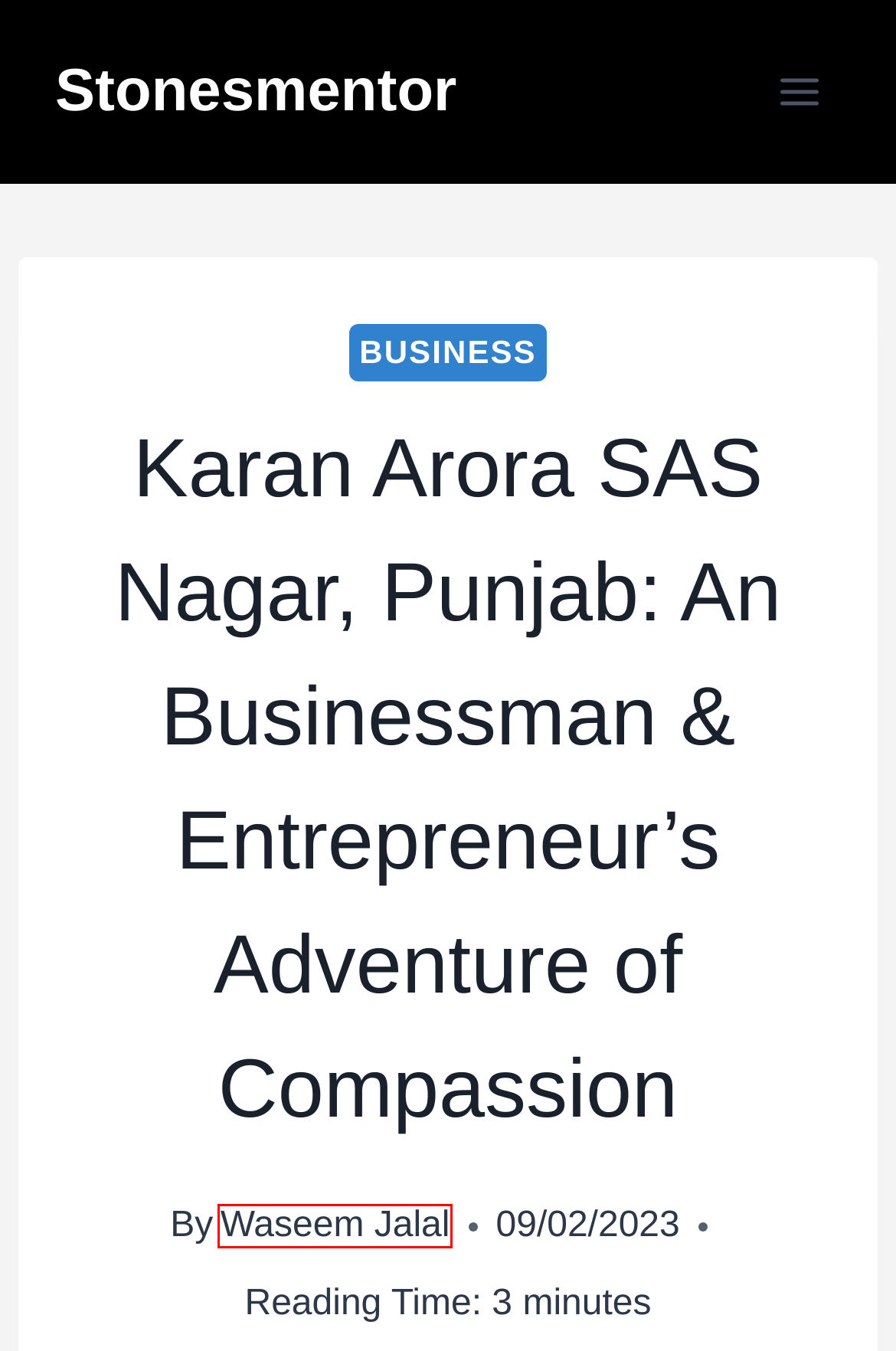Examine the screenshot of a webpage with a red rectangle bounding box. Select the most accurate webpage description that matches the new webpage after clicking the element within the bounding box. Here are the candidates:
A. Business Archives - Stonesmentor
B. Stonesmentor - Tech | Business | Life Style | Edu | Health
C. Finance Archives - Stonesmentor
D. Food Archives - Stonesmentor
E. Email Archives - Stonesmentor
F. Law Archives - Stonesmentor
G. Waseem Jalal, Author at Stonesmentor
H. The Comprehensive Benefits of Chiropractic Care for

G